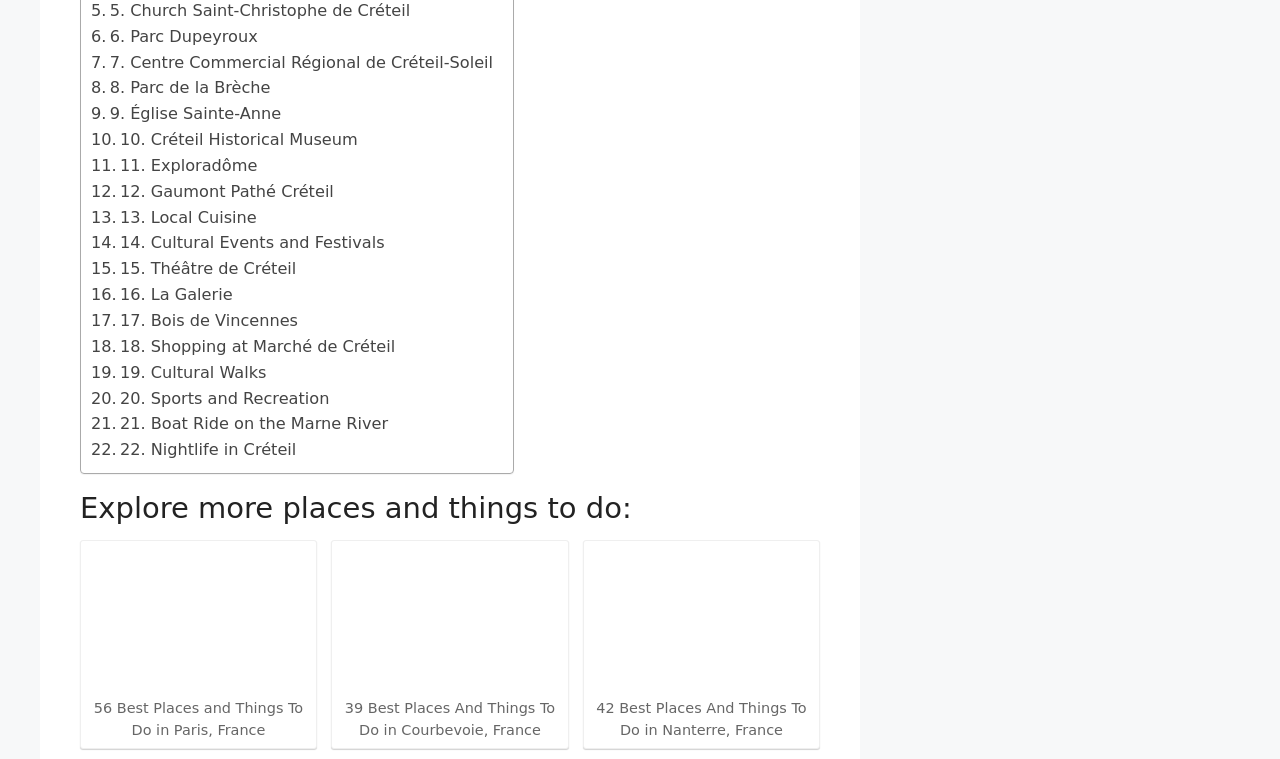Can you show the bounding box coordinates of the region to click on to complete the task described in the instruction: "Go to the page of 39 Best Places And Things To Do in Courbevoie, France"?

[0.262, 0.717, 0.441, 0.976]